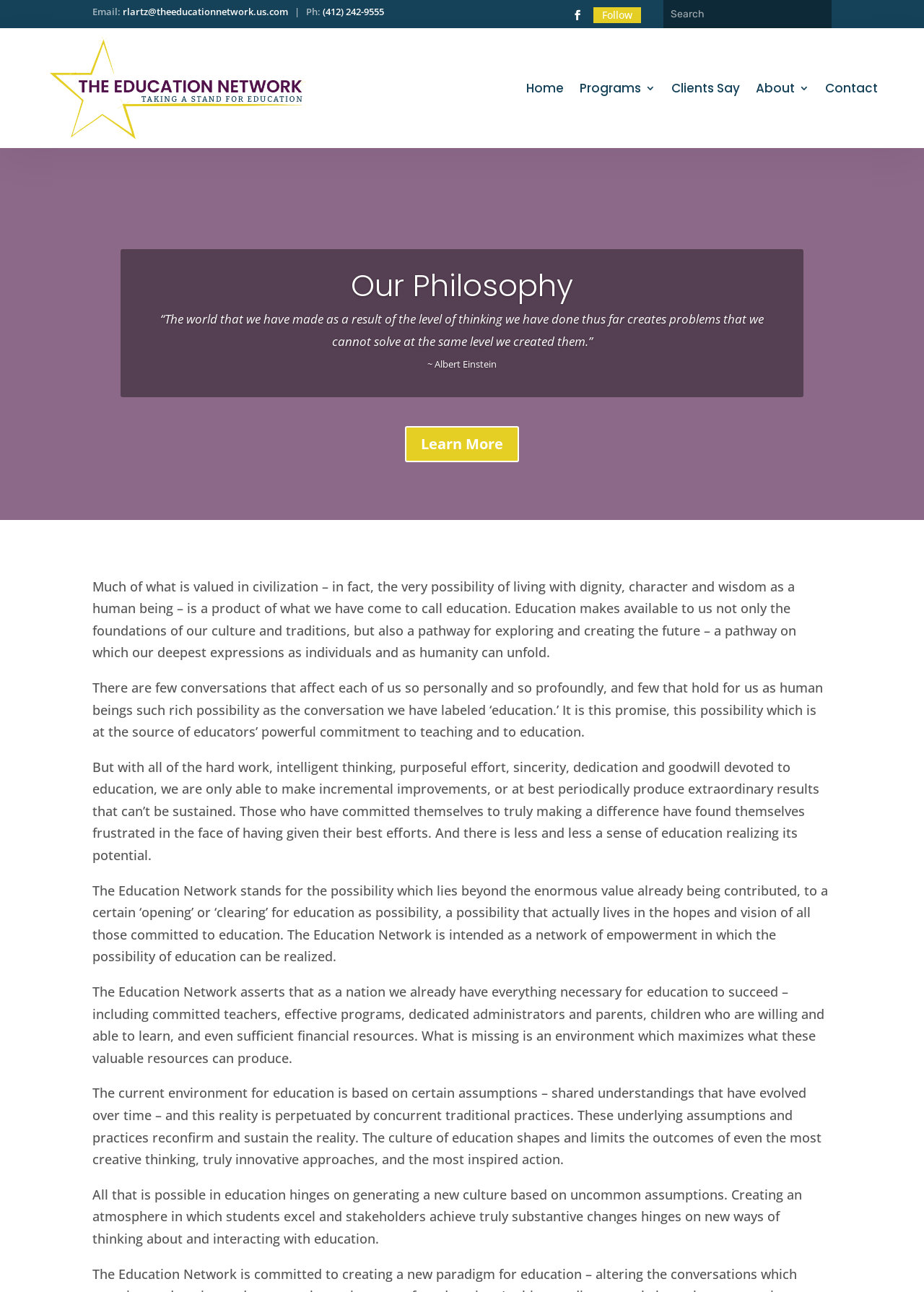What is the purpose of The Education Network?
Refer to the image and give a detailed answer to the question.

I read the text on the webpage and found that The Education Network is intended to realize the possibility of education, which is mentioned in the paragraph that starts with 'The Education Network stands for the possibility...'.